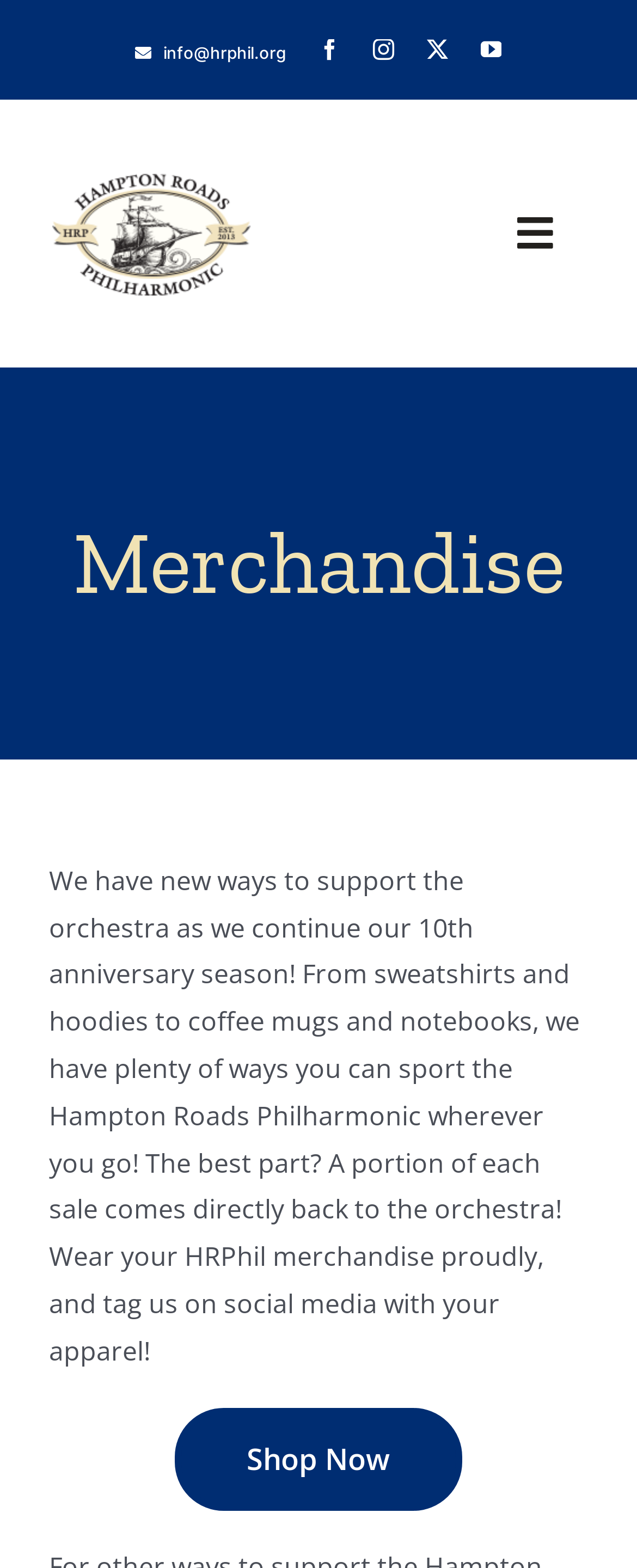Answer the question using only a single word or phrase: 
How can I contact the orchestra?

via email